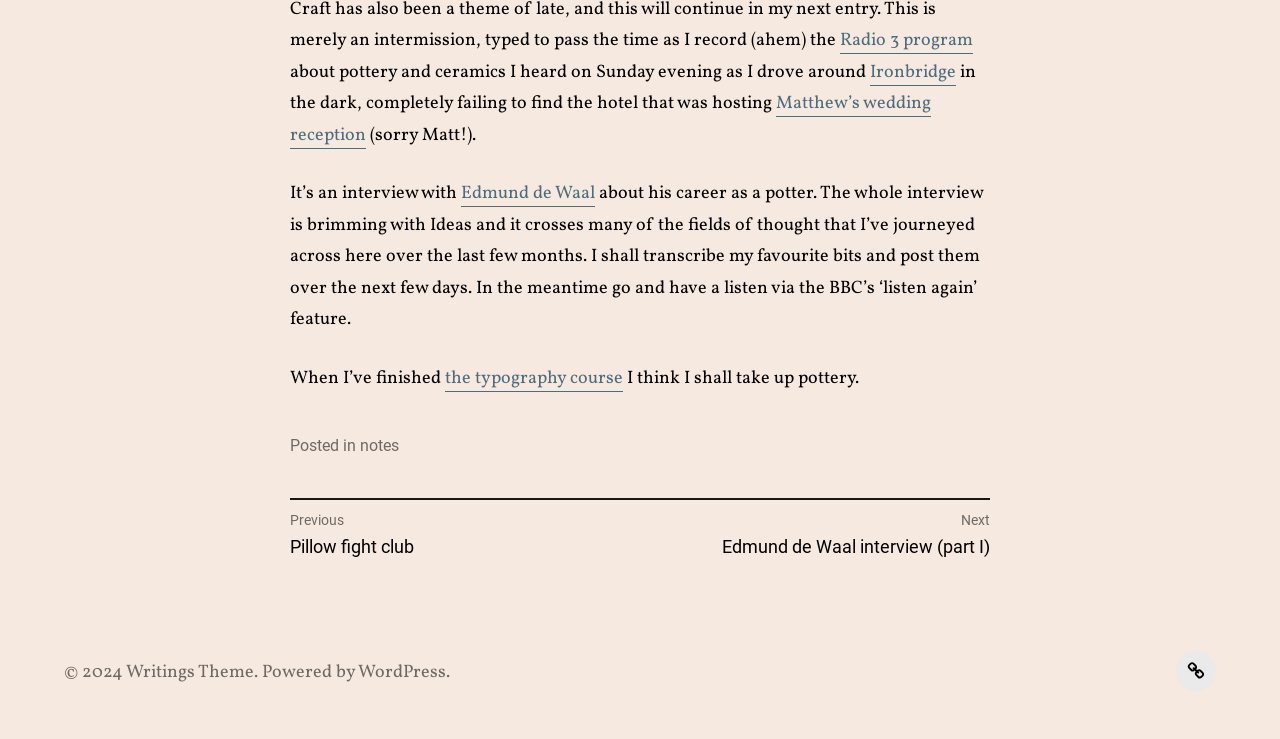Find the bounding box coordinates of the element I should click to carry out the following instruction: "visit Ironbridge".

[0.68, 0.081, 0.747, 0.116]